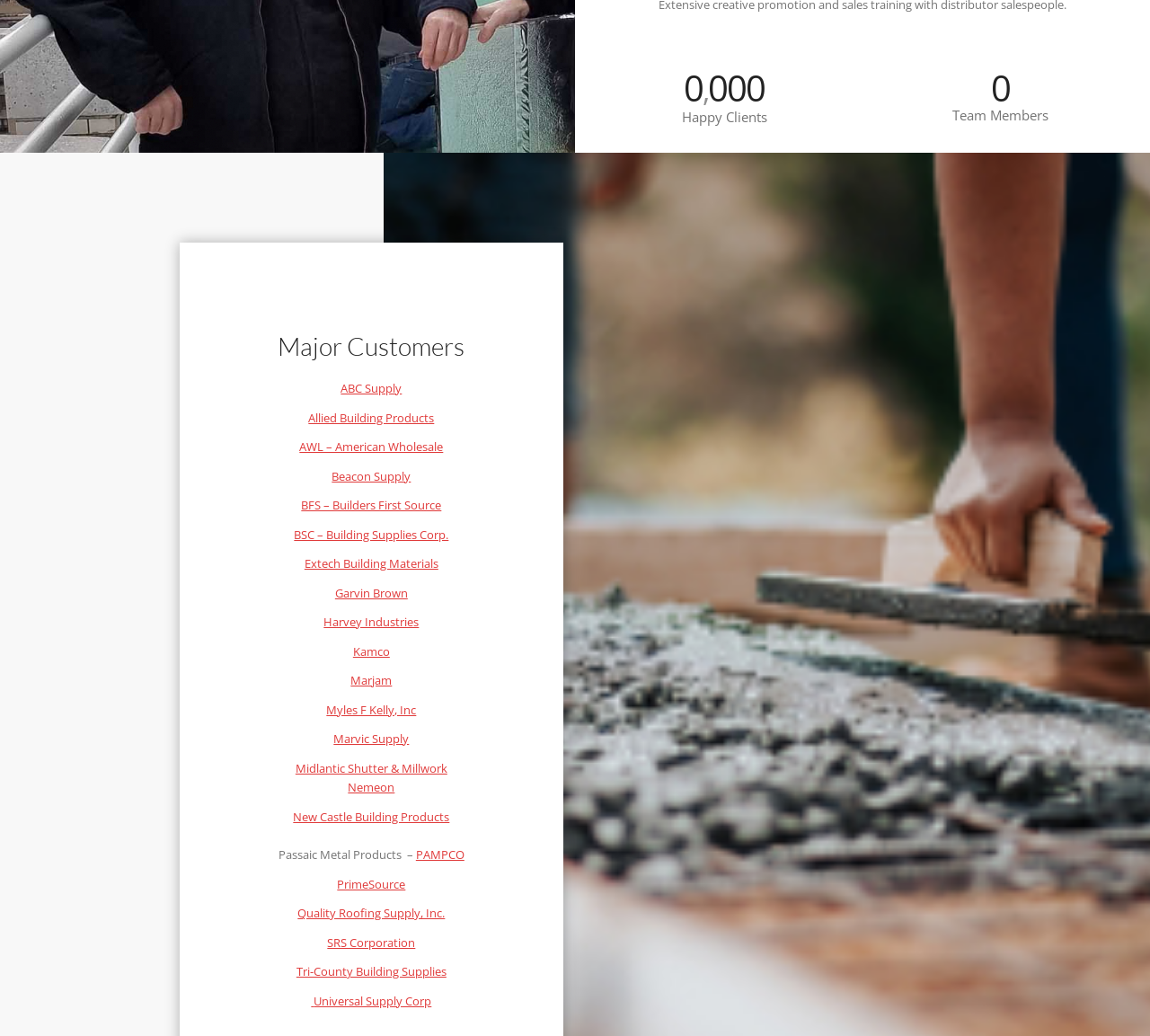Please specify the bounding box coordinates for the clickable region that will help you carry out the instruction: "Check out Extech Building Materials".

[0.265, 0.536, 0.381, 0.552]